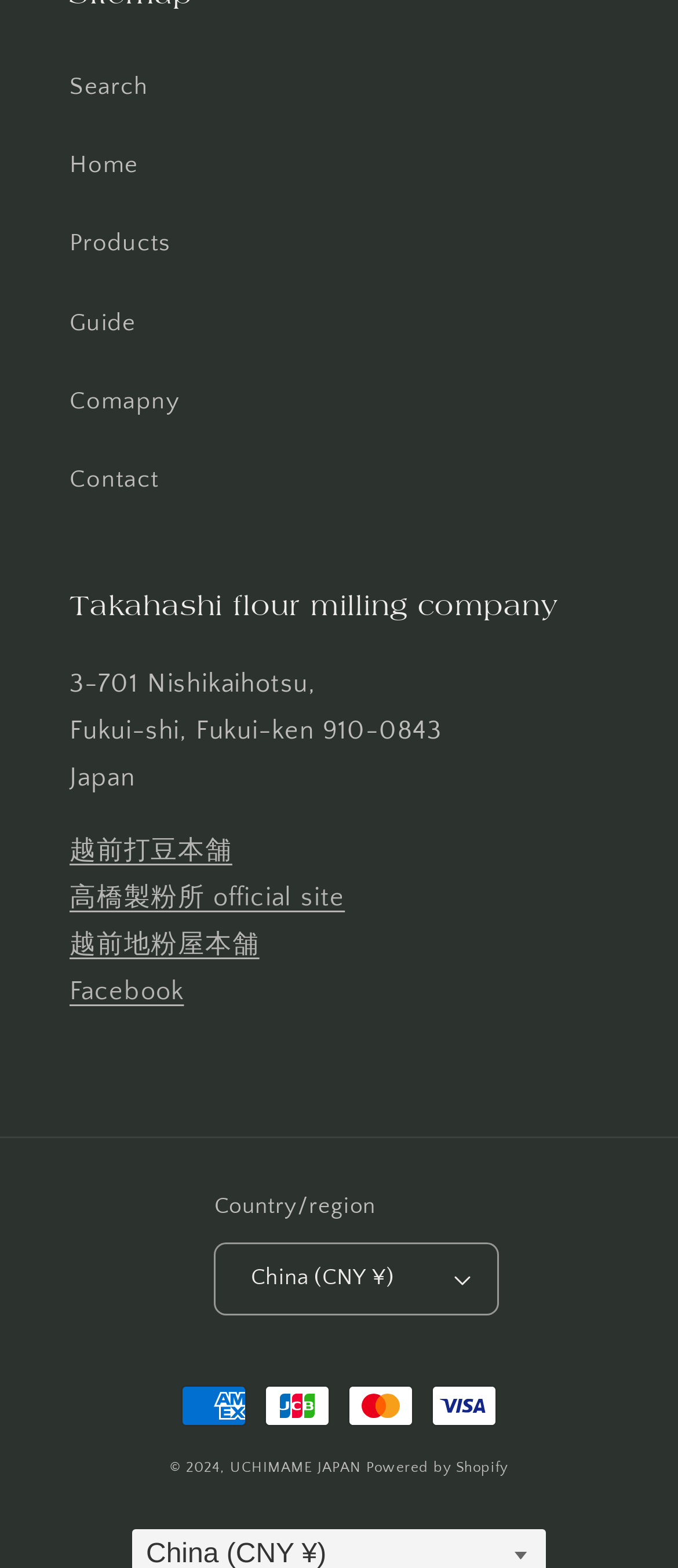Using floating point numbers between 0 and 1, provide the bounding box coordinates in the format (top-left x, top-left y, bottom-right x, bottom-right y). Locate the UI element described here: Comapny

[0.103, 0.231, 0.897, 0.282]